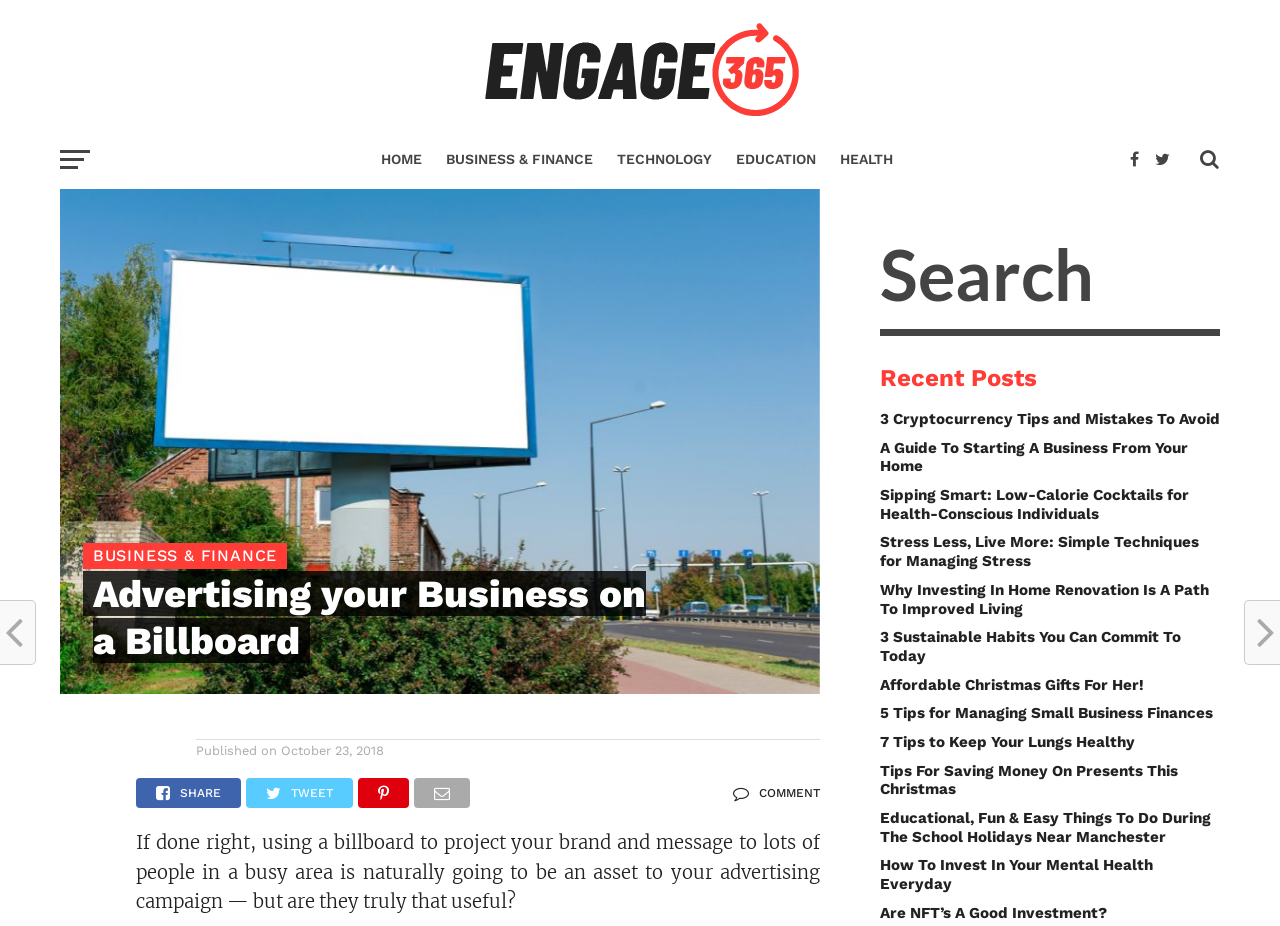Please find and provide the title of the webpage.

Advertising your Business on a Billboard